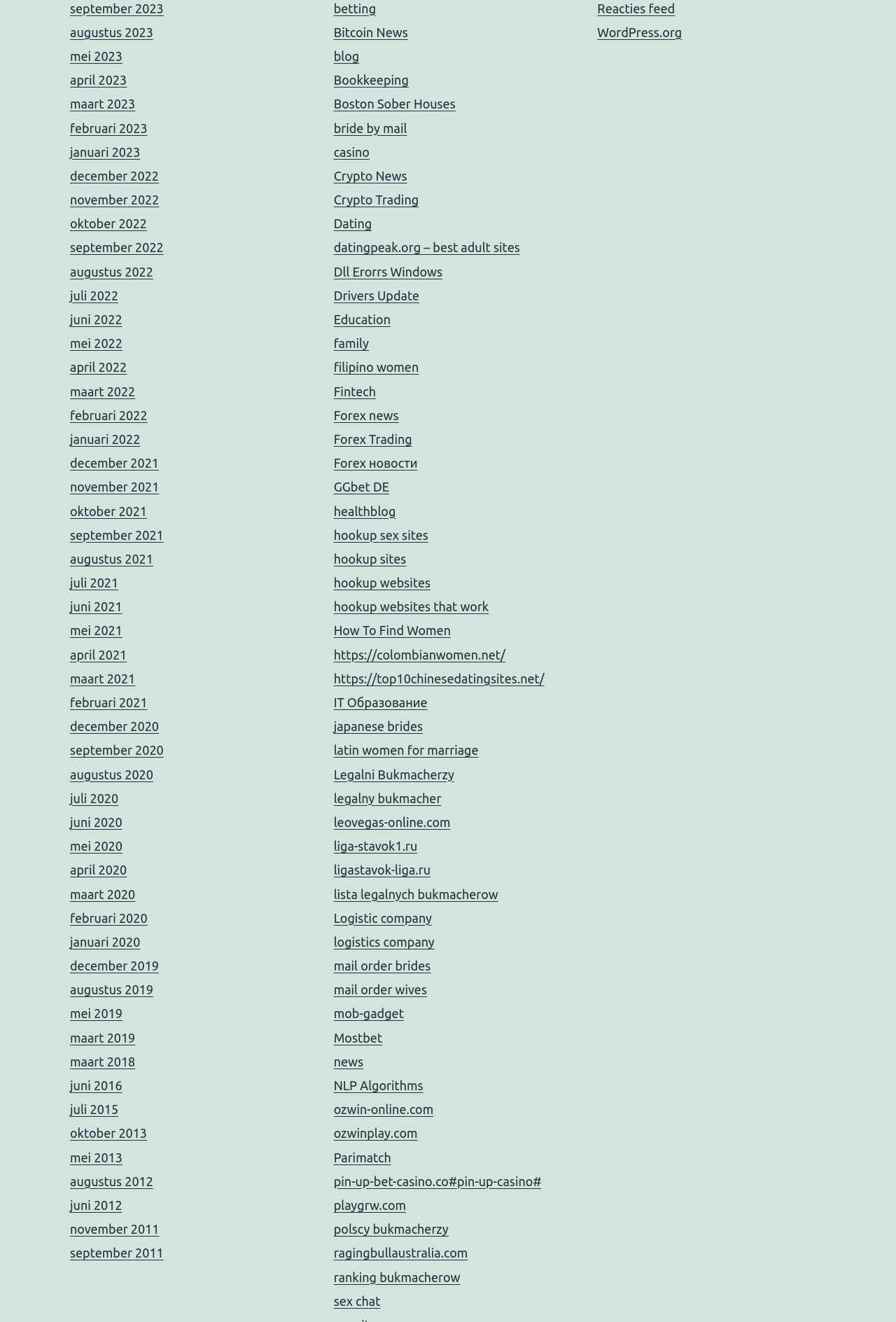Please find and report the bounding box coordinates of the element to click in order to perform the following action: "check out Boston Sober Houses". The coordinates should be expressed as four float numbers between 0 and 1, in the format [left, top, right, bottom].

[0.372, 0.073, 0.508, 0.084]